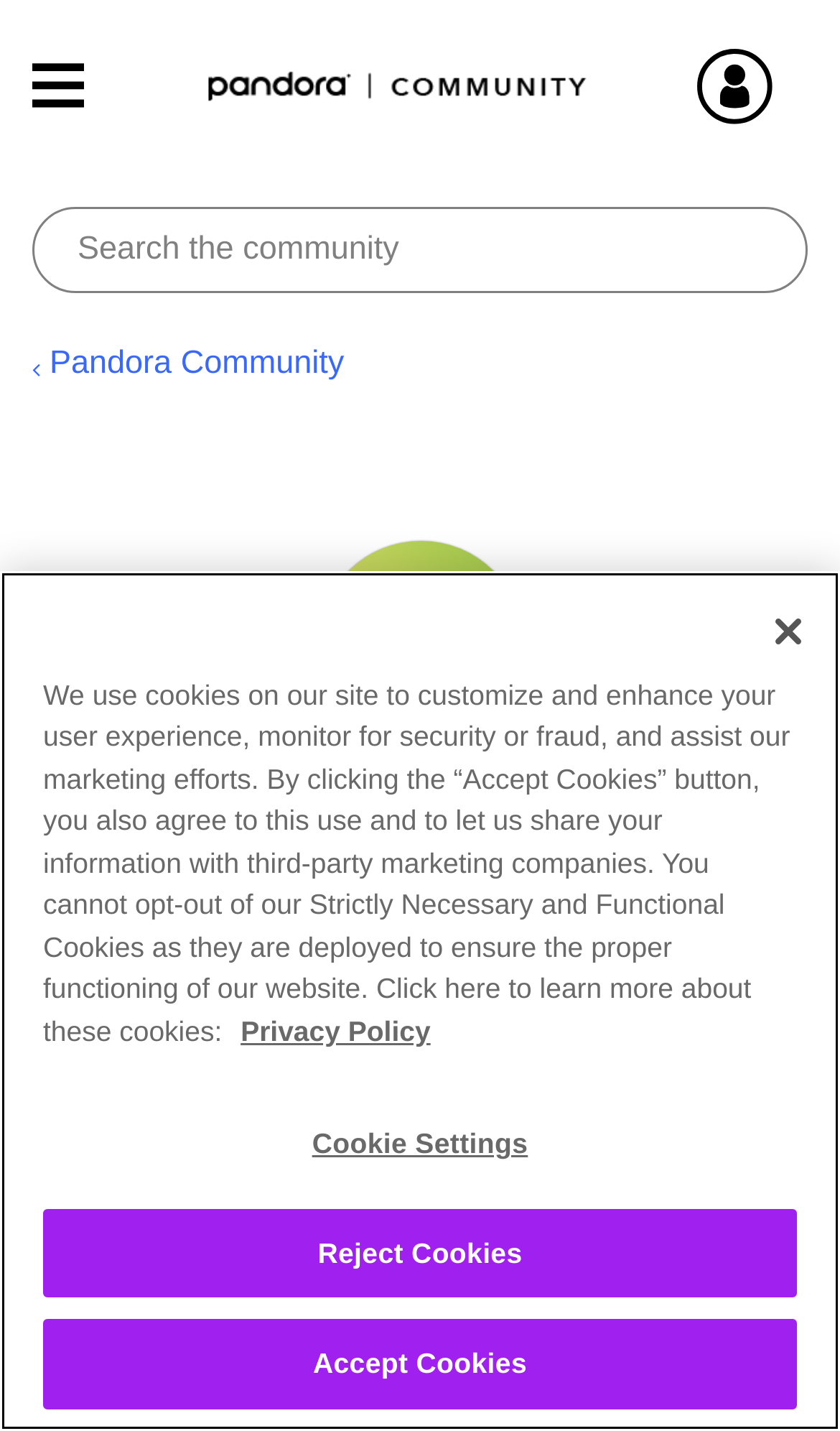Provide the bounding box coordinates for the UI element that is described by this text: "Pandora Community". The coordinates should be in the form of four float numbers between 0 and 1: [left, top, right, bottom].

[0.038, 0.241, 0.41, 0.267]